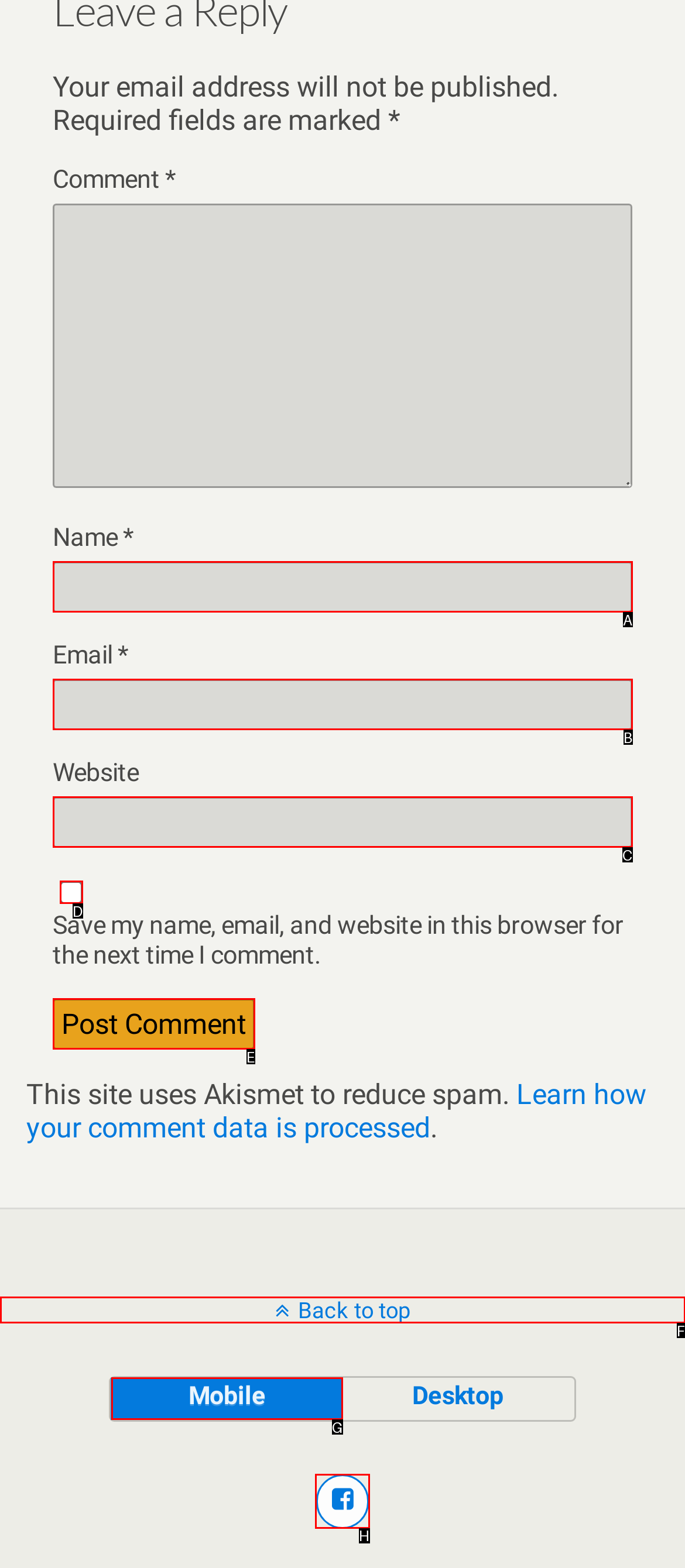Select the letter that corresponds to this element description: Back to top
Answer with the letter of the correct option directly.

F